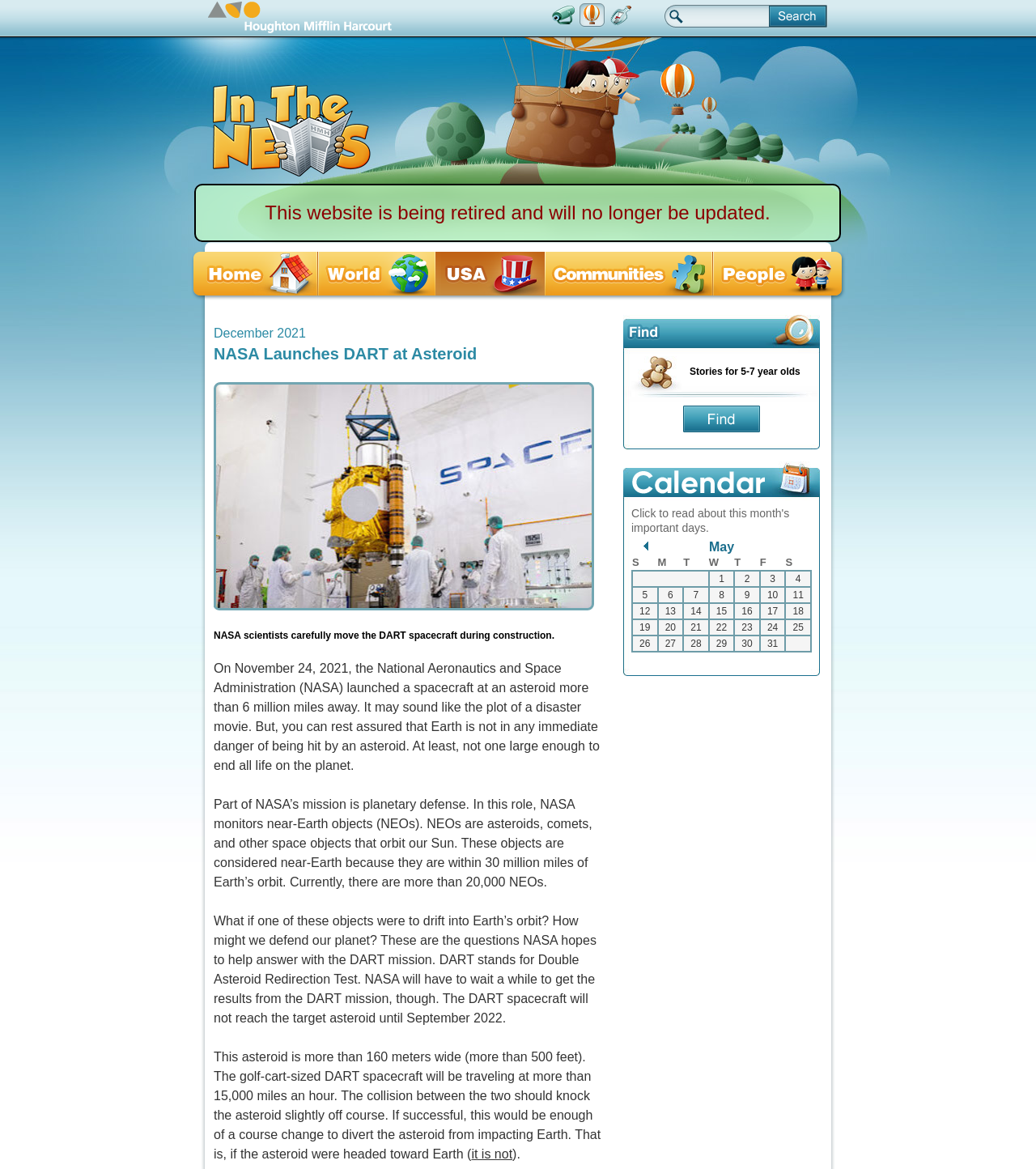Extract the bounding box coordinates of the UI element described: "World". Provide the coordinates in the format [left, top, right, bottom] with values ranging from 0 to 1.

[0.306, 0.215, 0.42, 0.257]